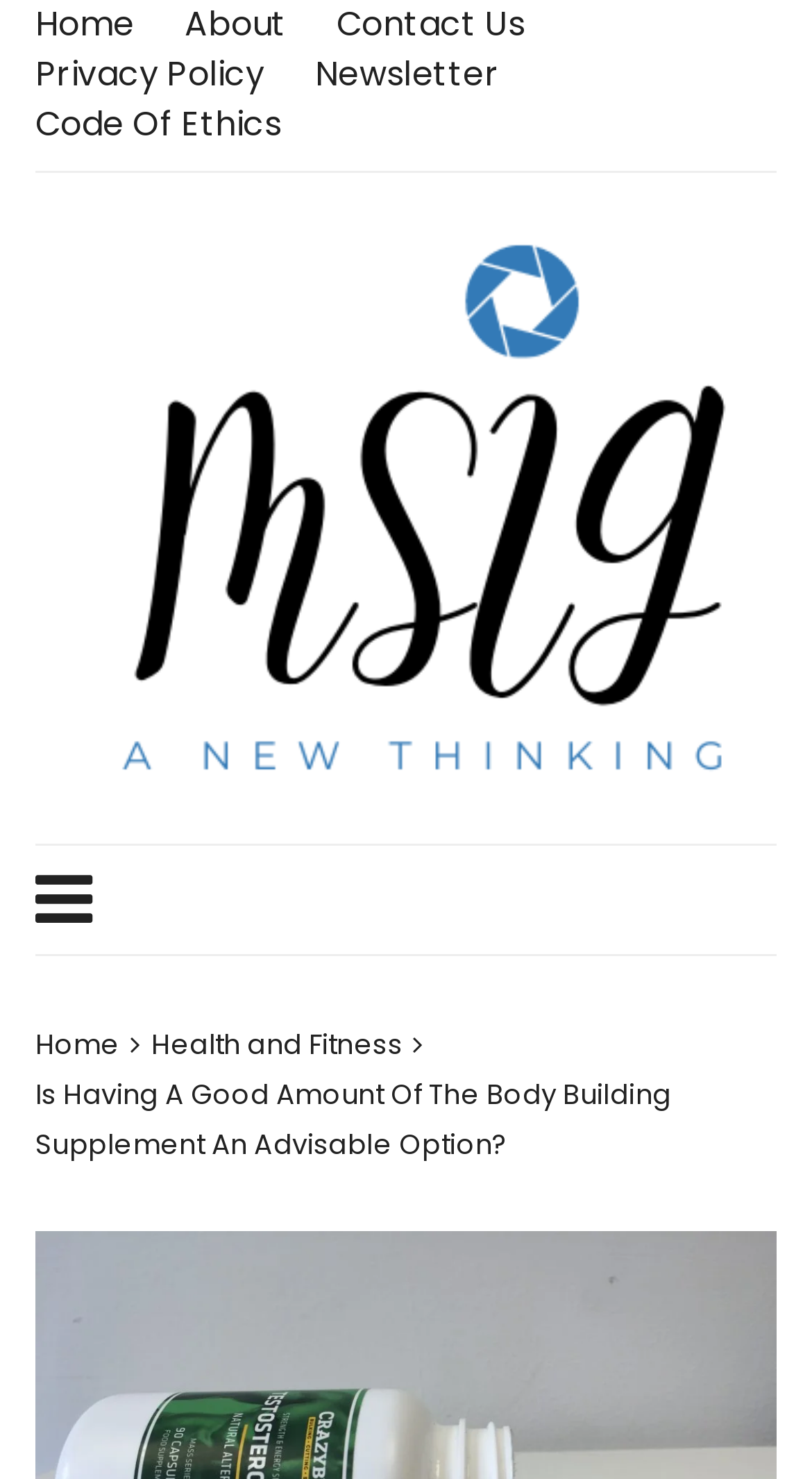Specify the bounding box coordinates (top-left x, top-left y, bottom-right x, bottom-right y) of the UI element in the screenshot that matches this description: Privacy Policy

[0.043, 0.034, 0.326, 0.068]